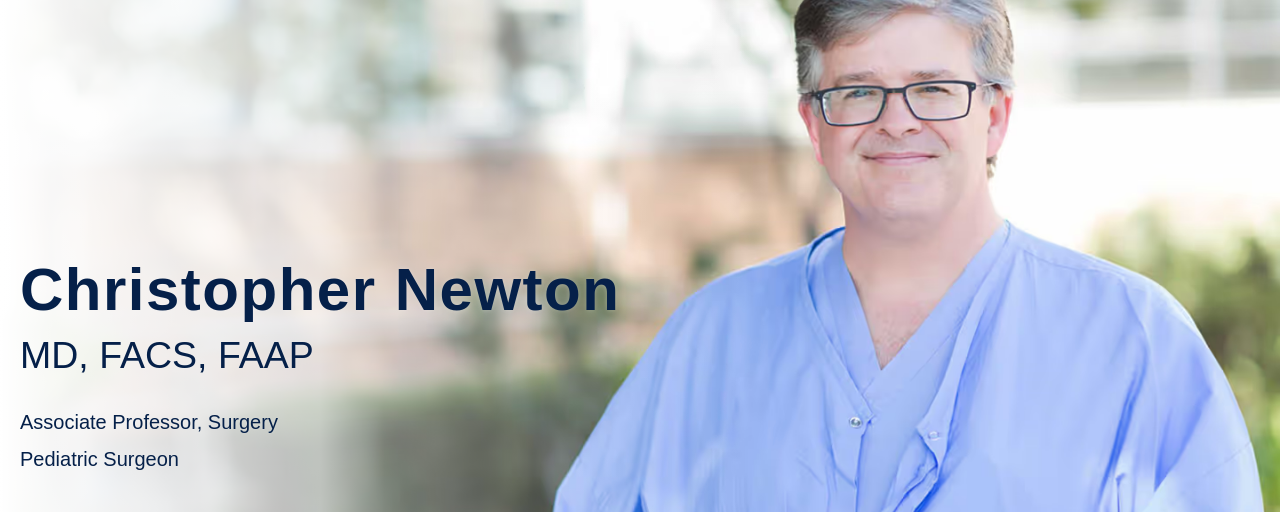What type of environment is suggested by the background?
Give a detailed response to the question by analyzing the screenshot.

The softly lit and blurred background of the image suggests a healthcare setting, likely a hospital or medical office, which is a reasonable inference based on the context of Dr. Newton's profession and credentials.